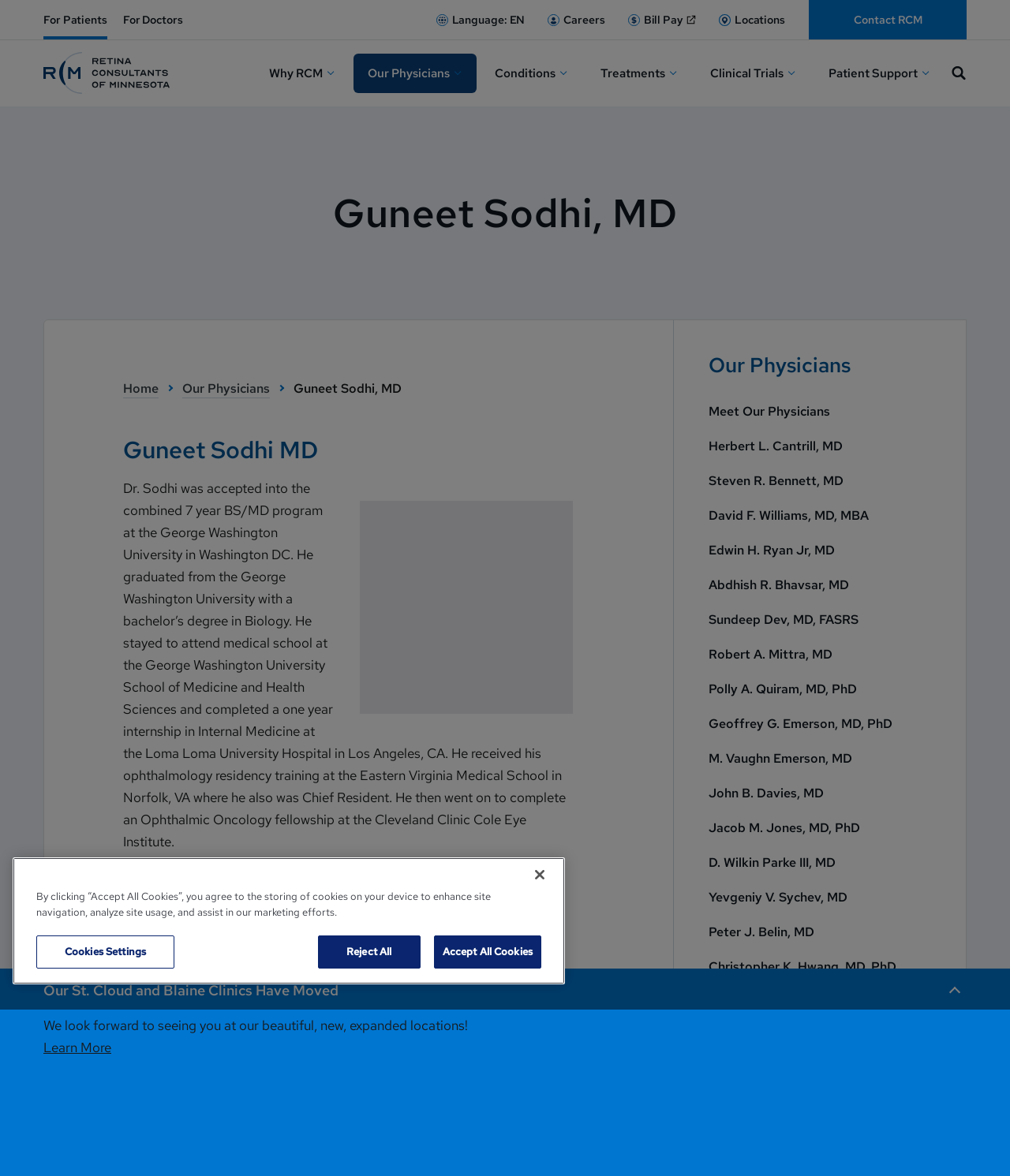Please determine the bounding box coordinates of the element to click on in order to accomplish the following task: "Click the 'Locations' button". Ensure the coordinates are four float numbers ranging from 0 to 1, i.e., [left, top, right, bottom].

[0.701, 0.0, 0.789, 0.034]